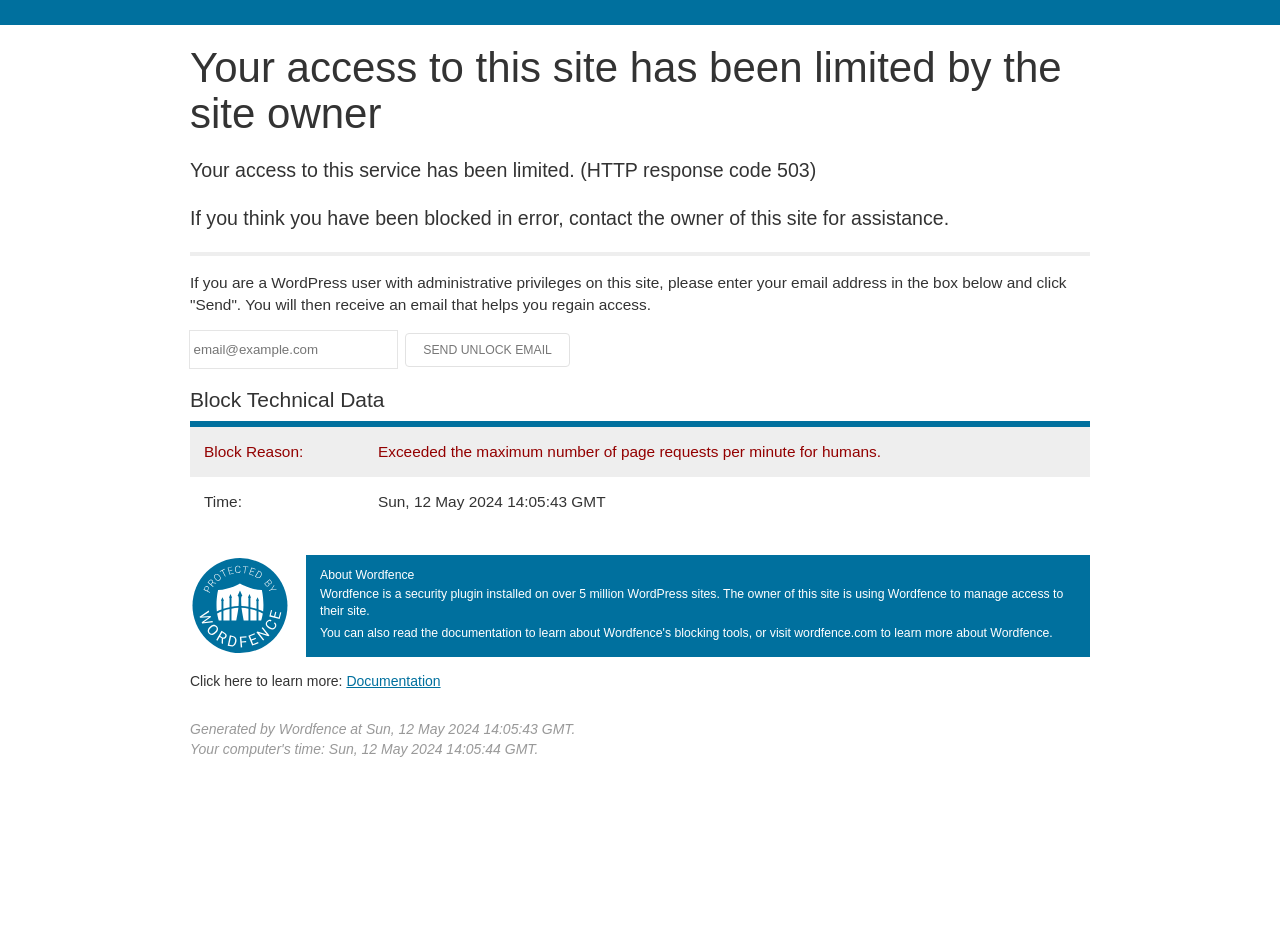Please extract and provide the main headline of the webpage.

Your access to this site has been limited by the site owner